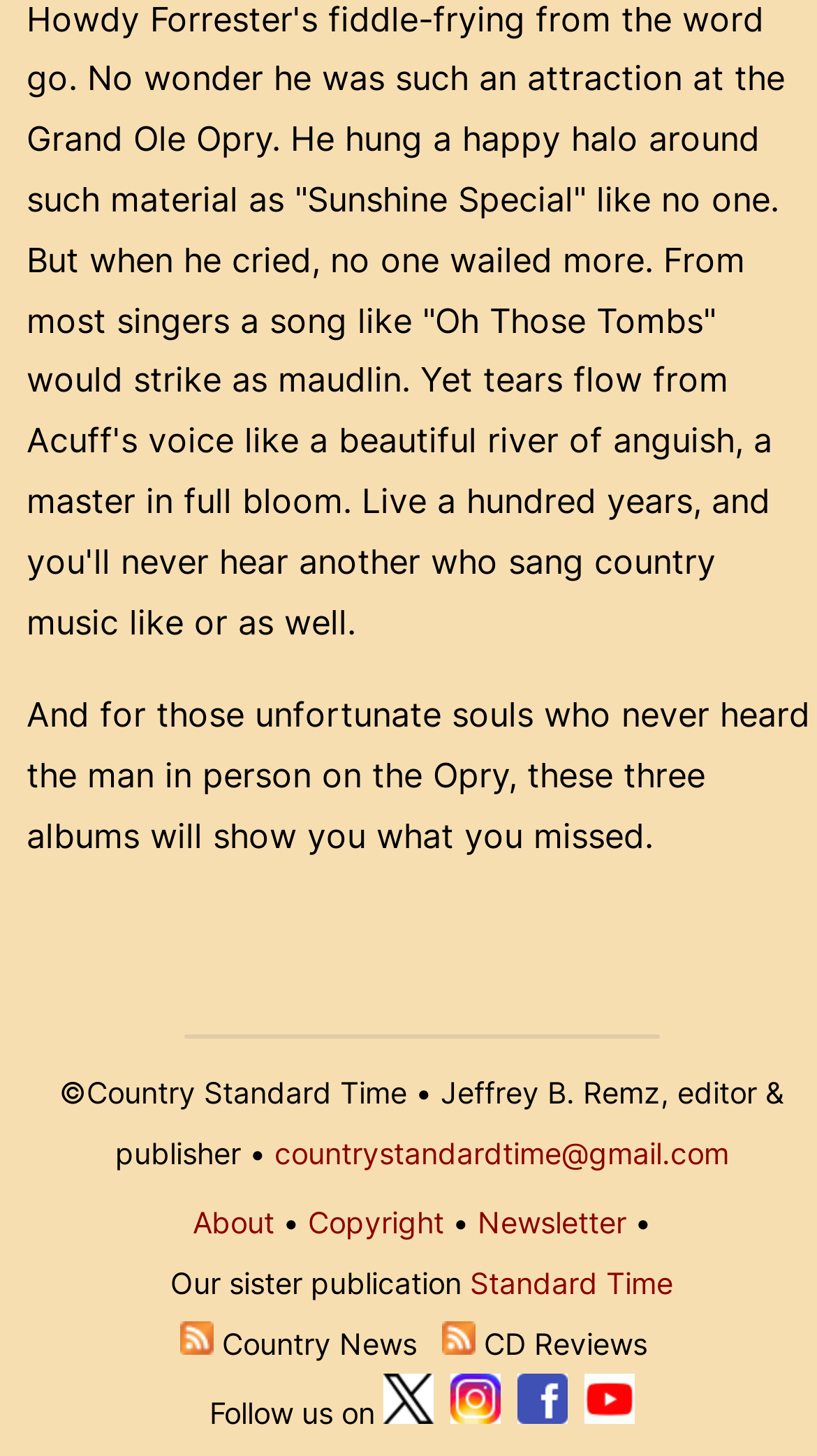Can you determine the bounding box coordinates of the area that needs to be clicked to fulfill the following instruction: "Follow on Twitter"?

[0.469, 0.944, 0.53, 0.978]